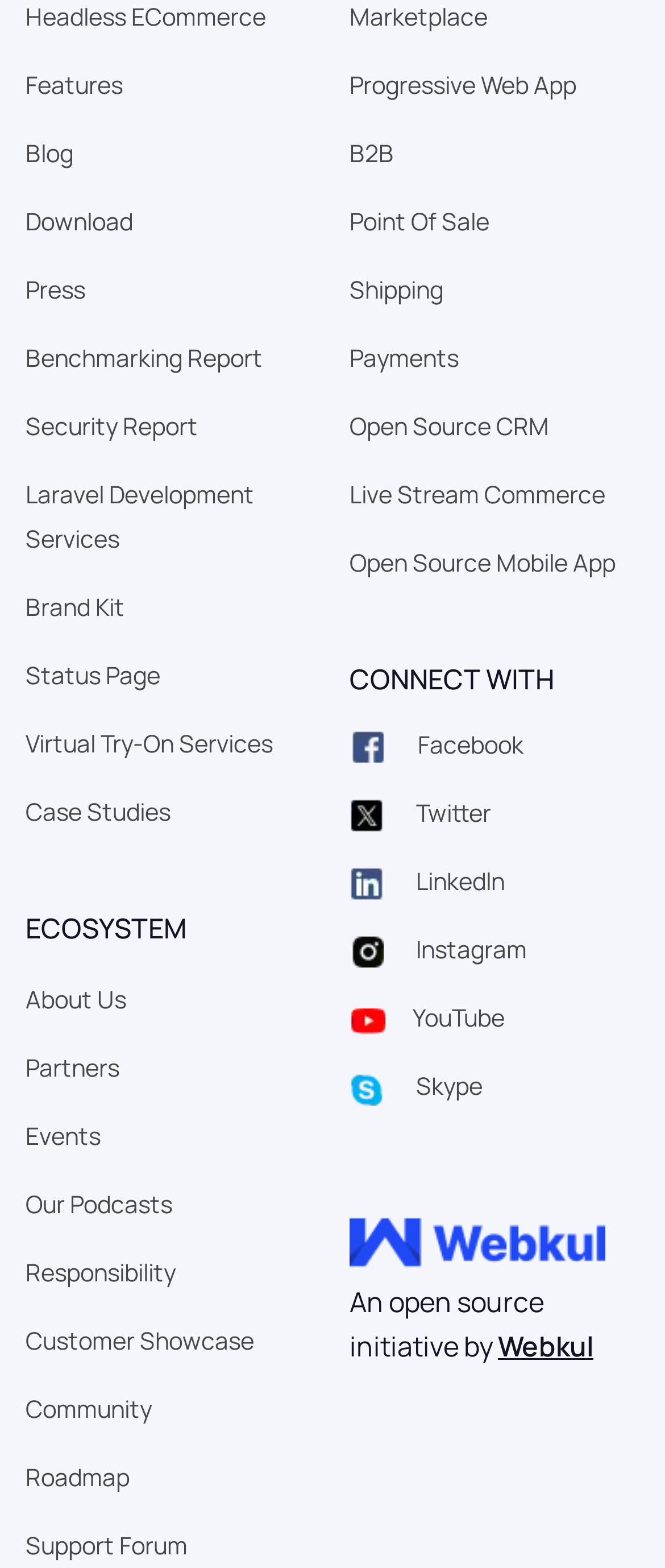Please identify the bounding box coordinates of the region to click in order to complete the task: "Check out Laravel Development Services". The coordinates must be four float numbers between 0 and 1, specified as [left, top, right, bottom].

[0.038, 0.304, 0.382, 0.353]